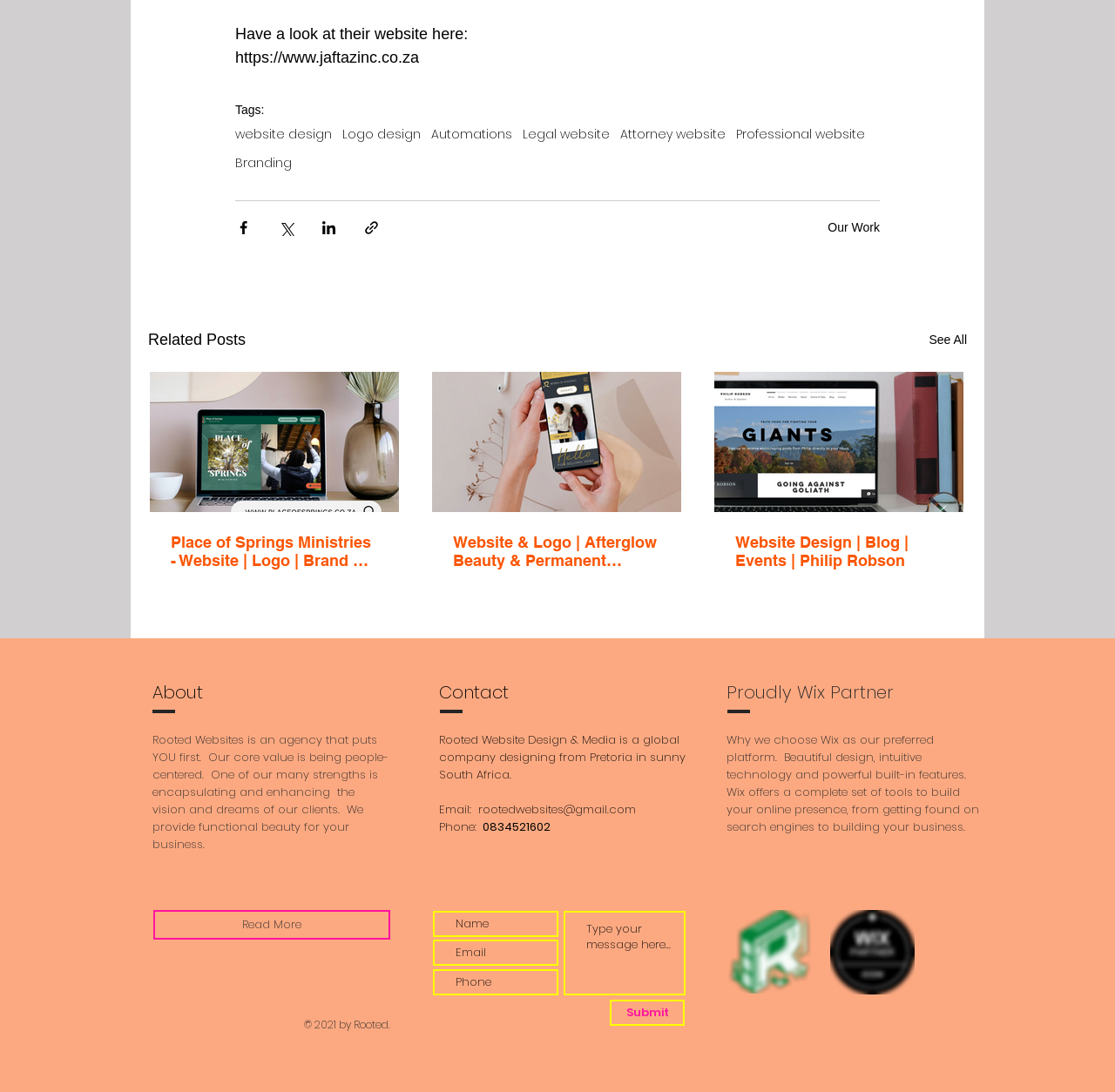Locate the bounding box coordinates of the item that should be clicked to fulfill the instruction: "Visit the website of Jafta Zinc".

[0.211, 0.045, 0.376, 0.061]